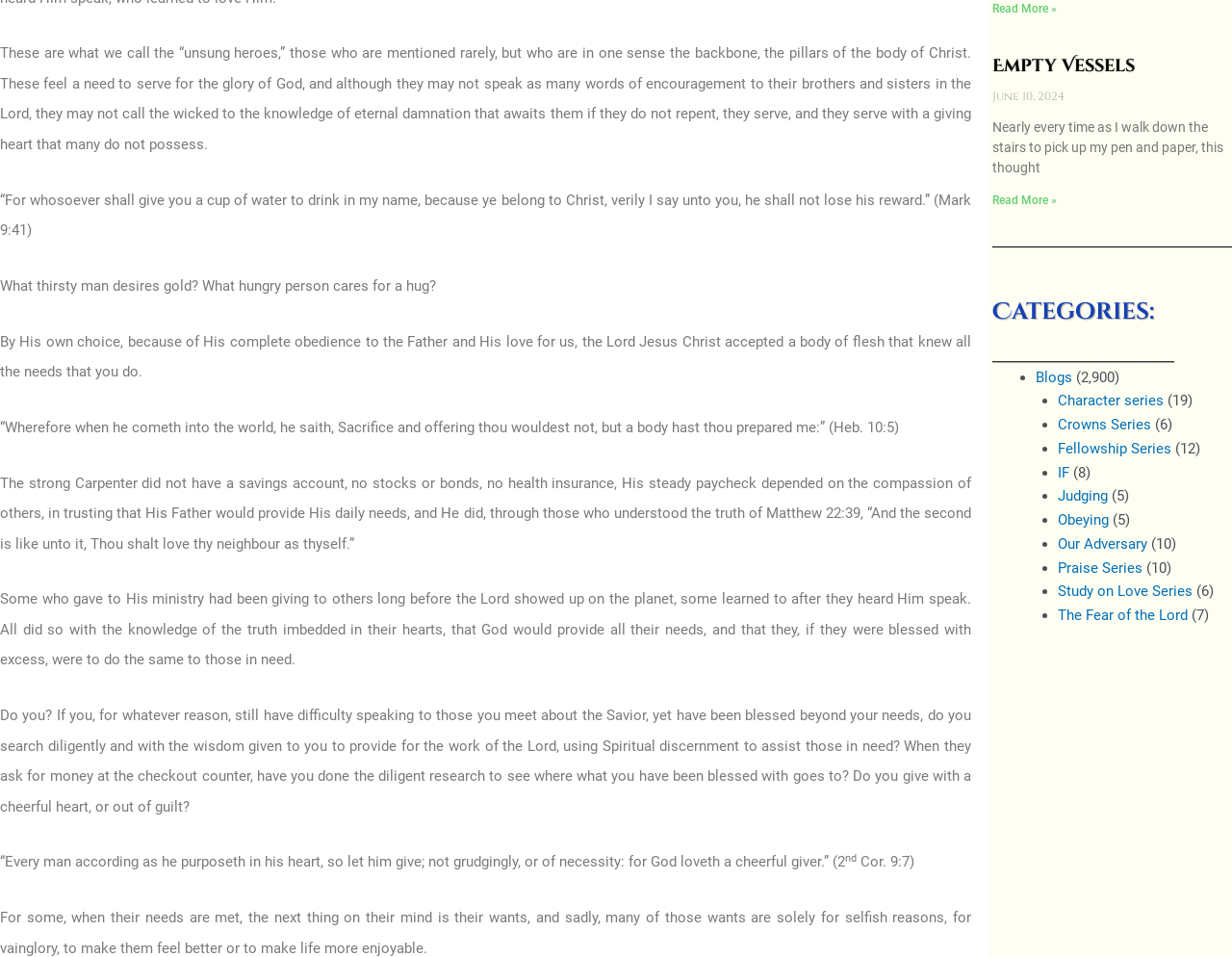What is the topic of the first paragraph?
Based on the image, answer the question in a detailed manner.

The first paragraph starts with 'These are what we call the “unsung heroes,”...' which indicates that the topic of the paragraph is about unsung heroes.